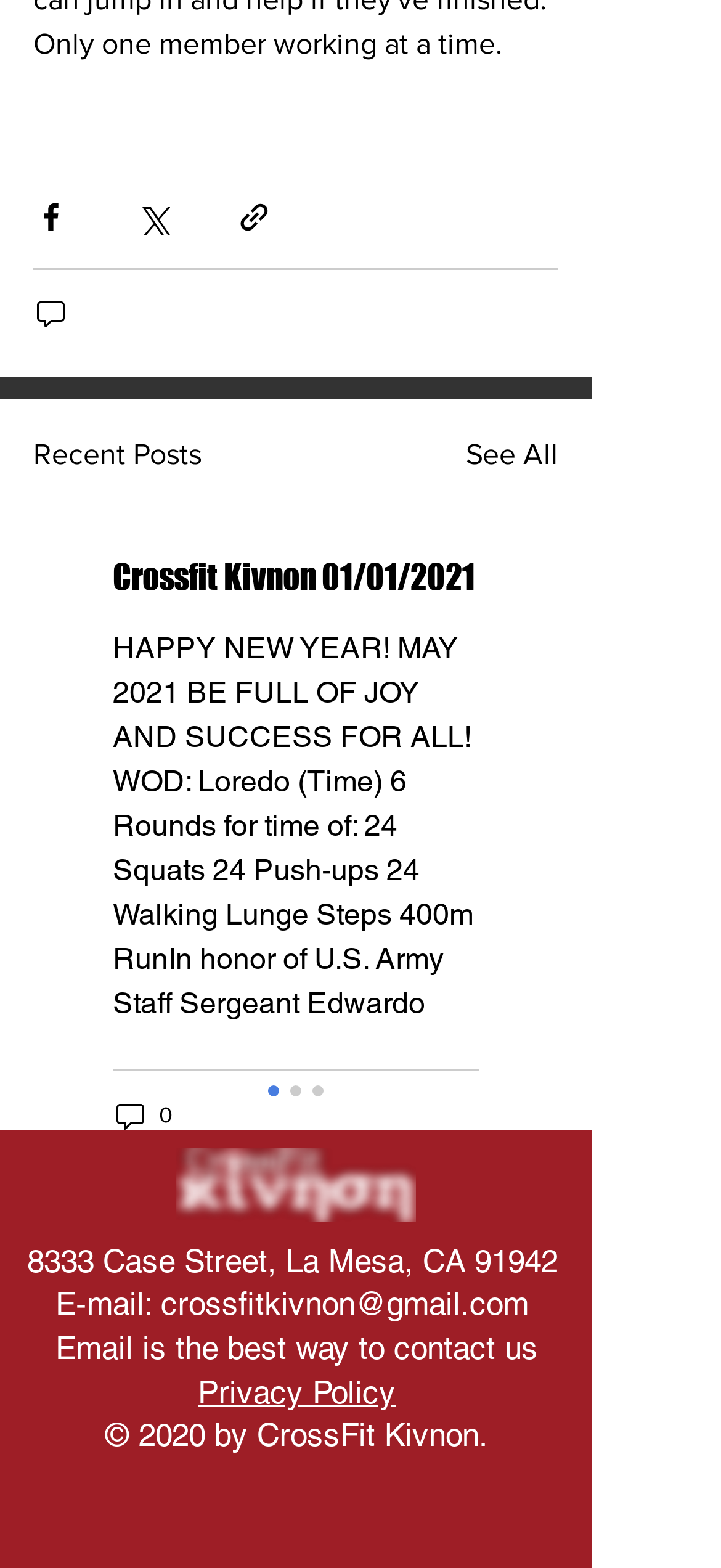Determine the coordinates of the bounding box that should be clicked to complete the instruction: "Visit social media page". The coordinates should be represented by four float numbers between 0 and 1: [left, top, right, bottom].

[0.495, 0.947, 0.585, 0.988]